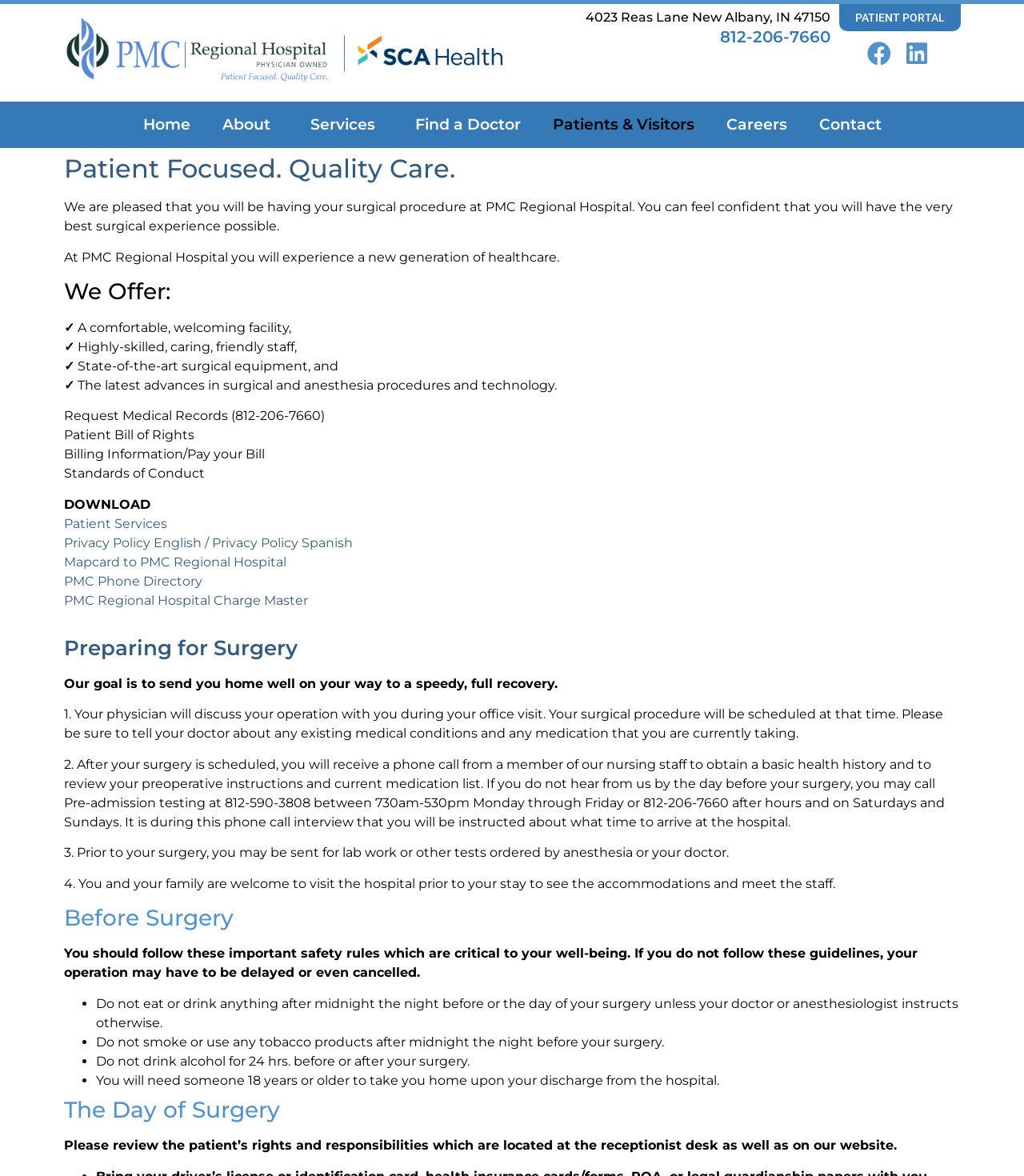Offer a comprehensive description of the webpage’s content and structure.

The webpage is about PMC Regional Hospital, specifically the Patients & Visitors section. At the top, there is a navigation menu with links to Home, About, Services, Find a Doctor, Patients & Visitors, Careers, and Contact. Below the menu, there is a header with the hospital's name and address, along with a phone number and a link to the patient portal.

On the left side of the page, there is a prominent heading "Patient Focused. Quality Care." followed by a paragraph of text welcoming patients to the hospital and assuring them of a positive surgical experience. Below this, there is a section titled "We Offer:" which lists several benefits of the hospital, including a comfortable facility, skilled staff, and state-of-the-art equipment.

The main content of the page is divided into several sections, including "Preparing for Surgery", "Before Surgery", and "The Day of Surgery". Each section provides detailed information and instructions for patients preparing for surgery, including what to expect during the pre-operative process, what to do and not to do before surgery, and what to expect on the day of surgery.

Throughout the page, there are several links to additional resources, including patient services, billing information, and a phone directory. There are also several headings and subheadings that help to organize the content and make it easier to read. Overall, the page appears to be well-organized and easy to navigate, with a focus on providing clear and helpful information to patients.